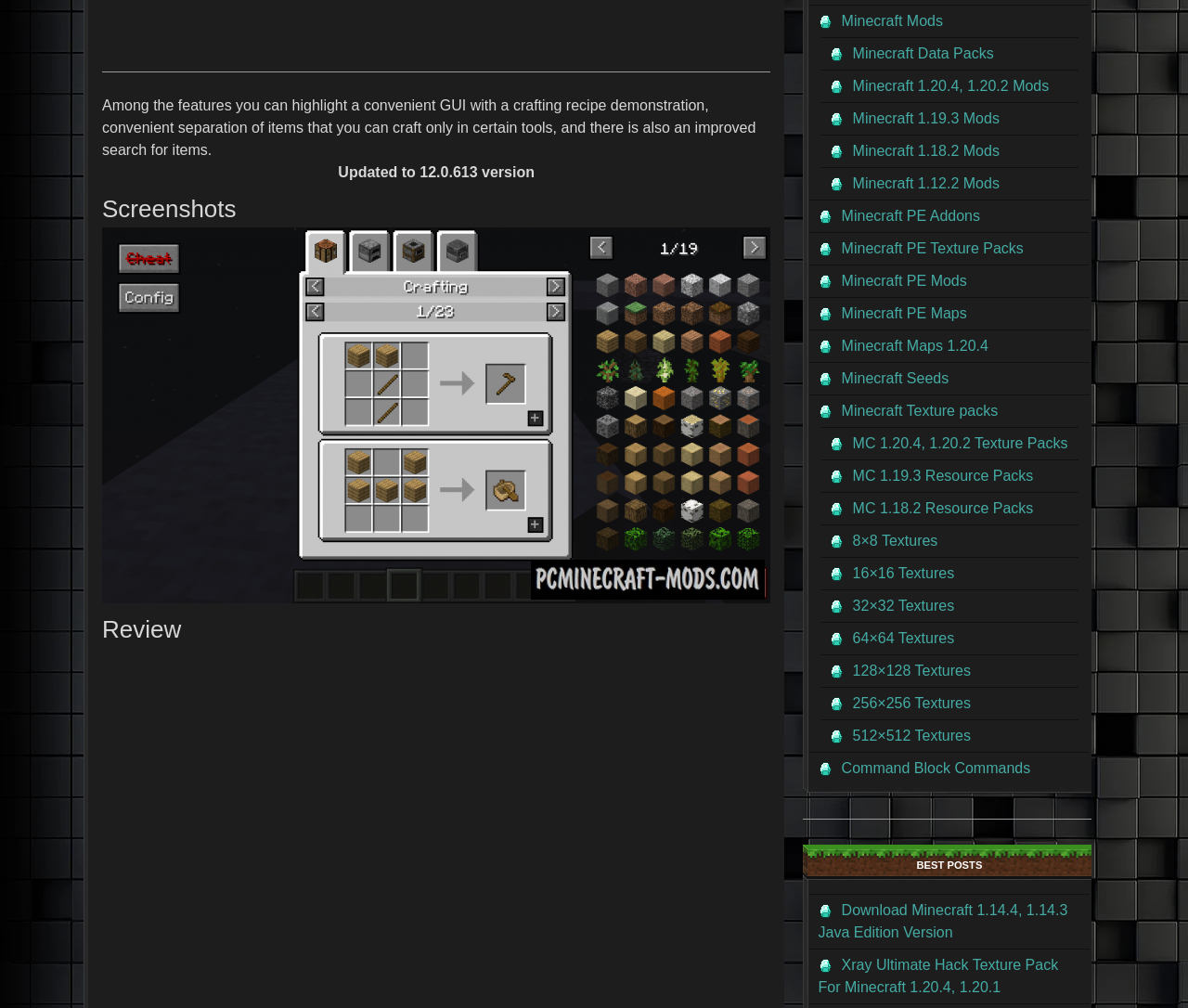Examine the image and give a thorough answer to the following question:
What is the purpose of the 'Screenshots' section?

The 'Screenshots' section is likely used to display screenshots of the Minecraft mod, as indicated by the heading 'Screenshots' and the presence of an image element below it.